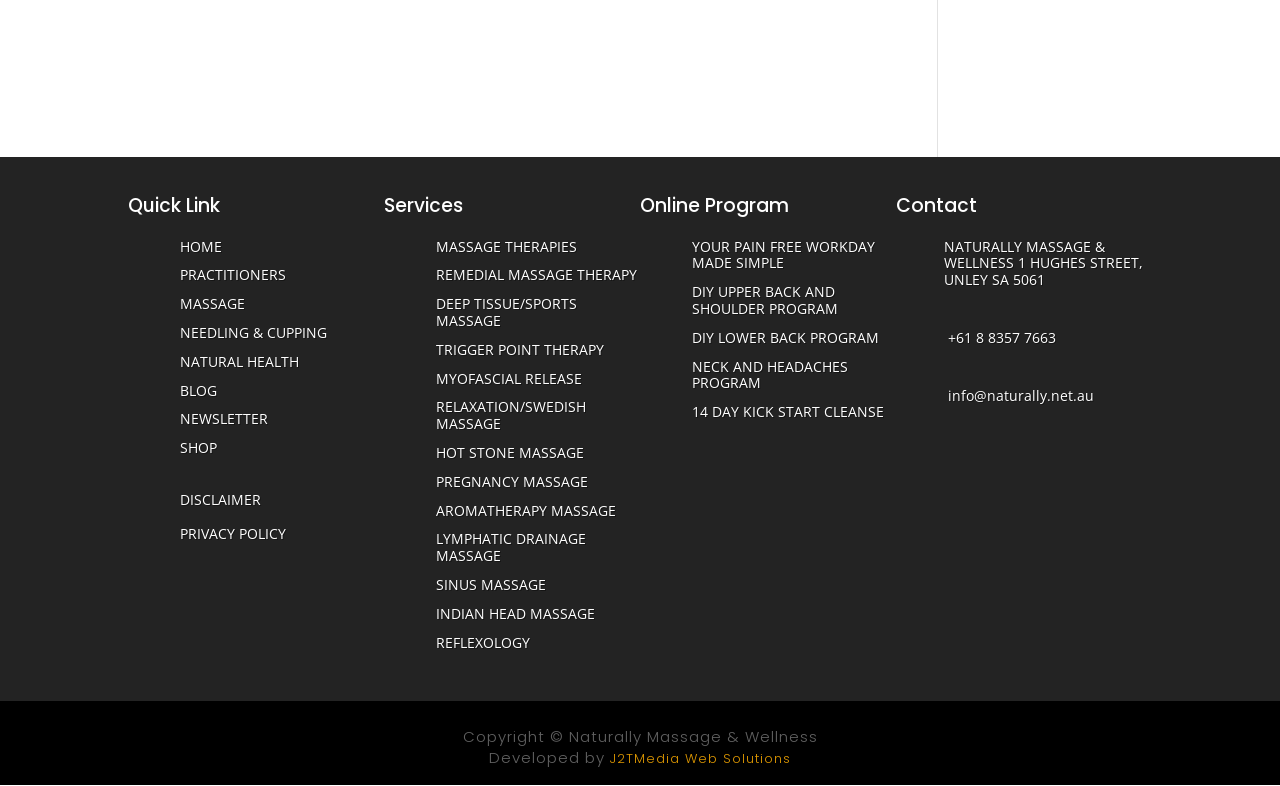Pinpoint the bounding box coordinates of the element you need to click to execute the following instruction: "Click on DISCLAIMER". The bounding box should be represented by four float numbers between 0 and 1, in the format [left, top, right, bottom].

[0.141, 0.626, 0.3, 0.66]